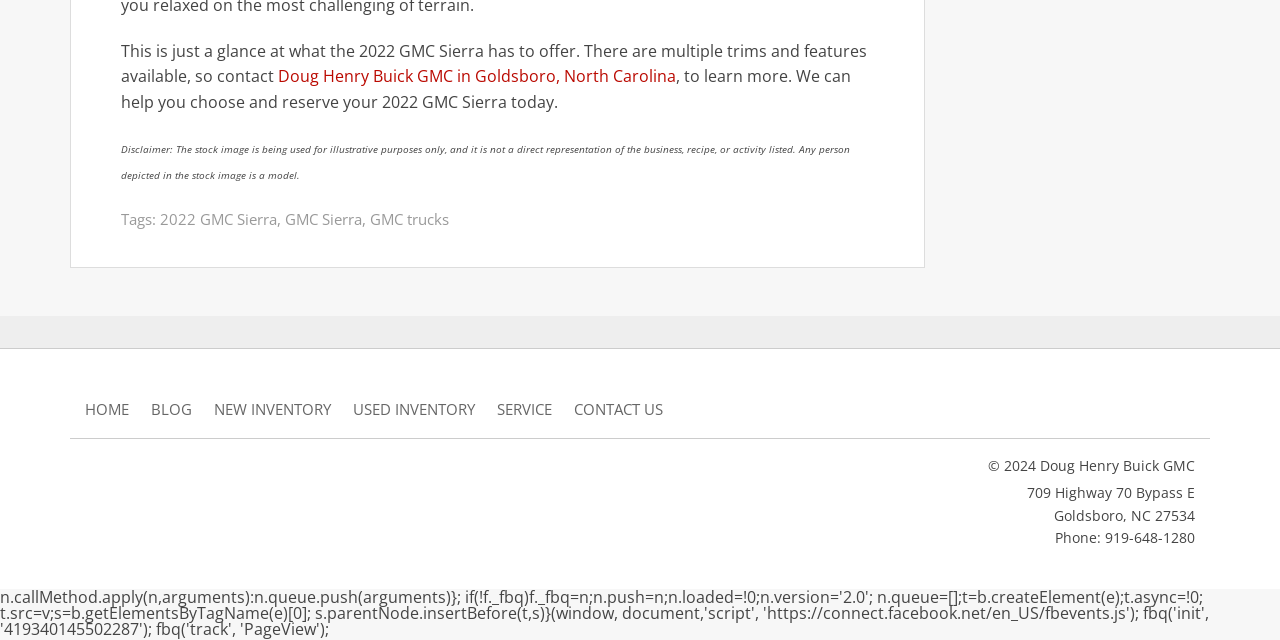Kindly determine the bounding box coordinates for the clickable area to achieve the given instruction: "click on cheap essay writing service".

None